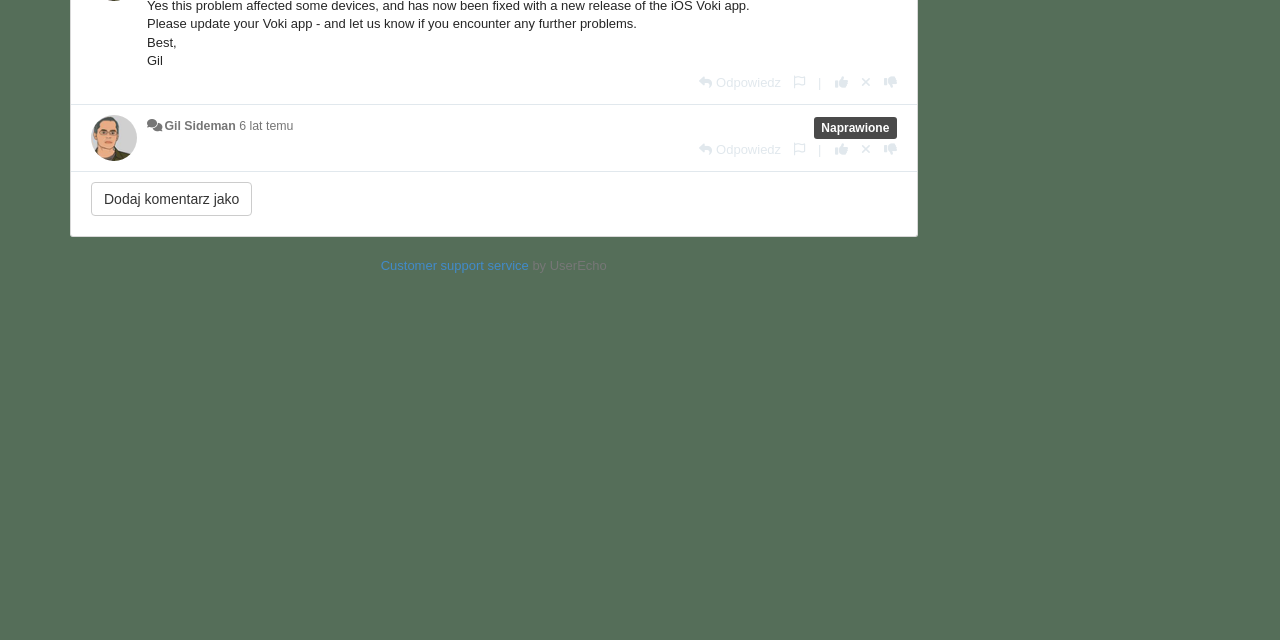Please locate the UI element described by "Gil Sideman" and provide its bounding box coordinates.

[0.128, 0.186, 0.184, 0.208]